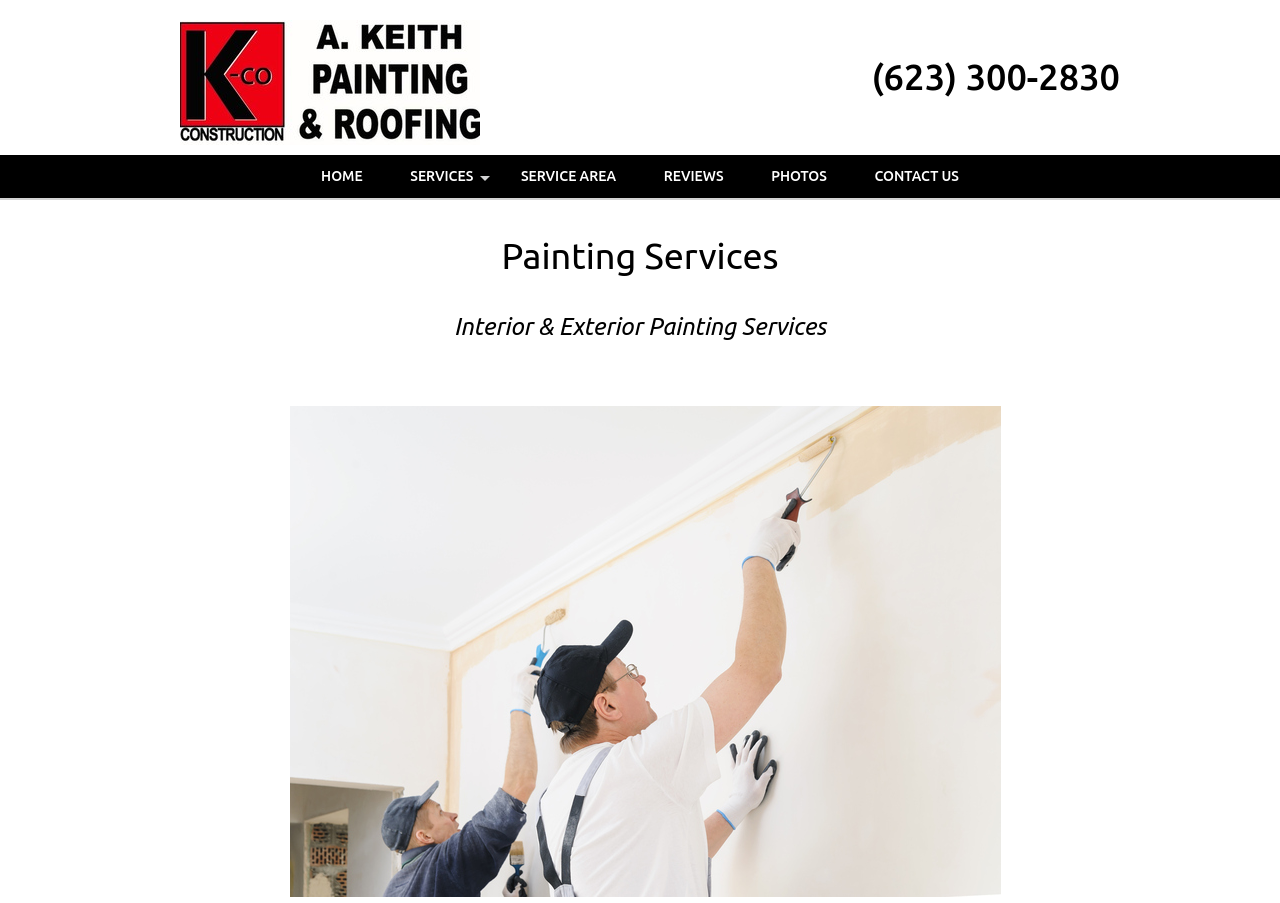Describe all the significant parts and information present on the webpage.

The webpage is about Painting Services by K-CO Construction, LLC. At the top left, there is a logo image of K-CO Construction, LLC. To the right of the logo, a phone number, (623) 300-2830, is displayed as a heading and also a clickable link. 

Below the logo and phone number, there is a navigation menu with six links: HOME, + SERVICES, SERVICE AREA, REVIEWS, PHOTOS, and CONTACT US. These links are aligned horizontally and take up about half of the webpage's width.

Further down, there are two headings: "Painting Services" and "Interior & Exterior Painting Services". These headings are positioned at the top left of the main content area. Below the headings, there is a large image that takes up most of the webpage's width and height, showcasing Painting Services by K-CO Construction, LLC.